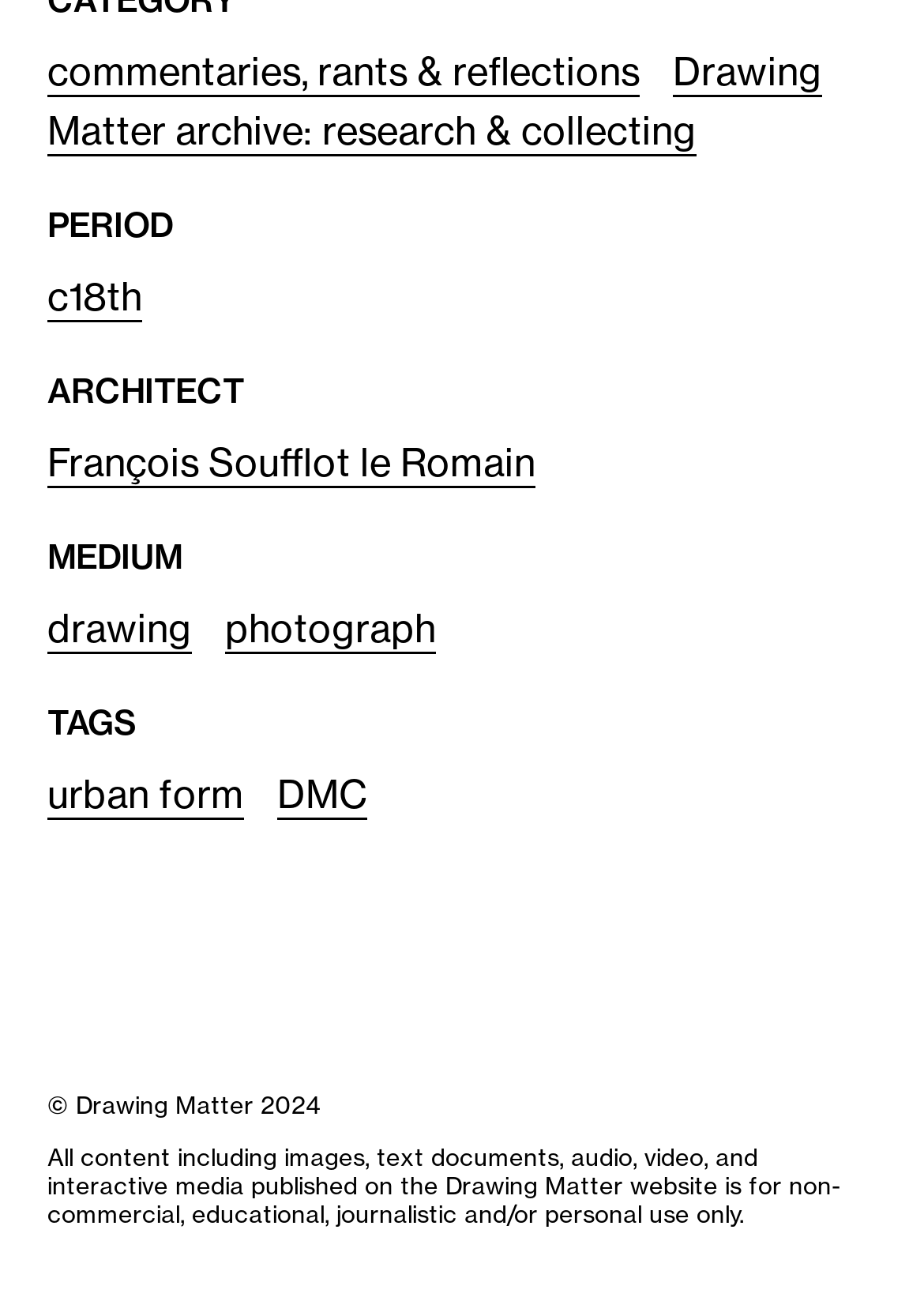What is the tag mentioned alongside 'urban form' on the webpage? Look at the image and give a one-word or short phrase answer.

DMC